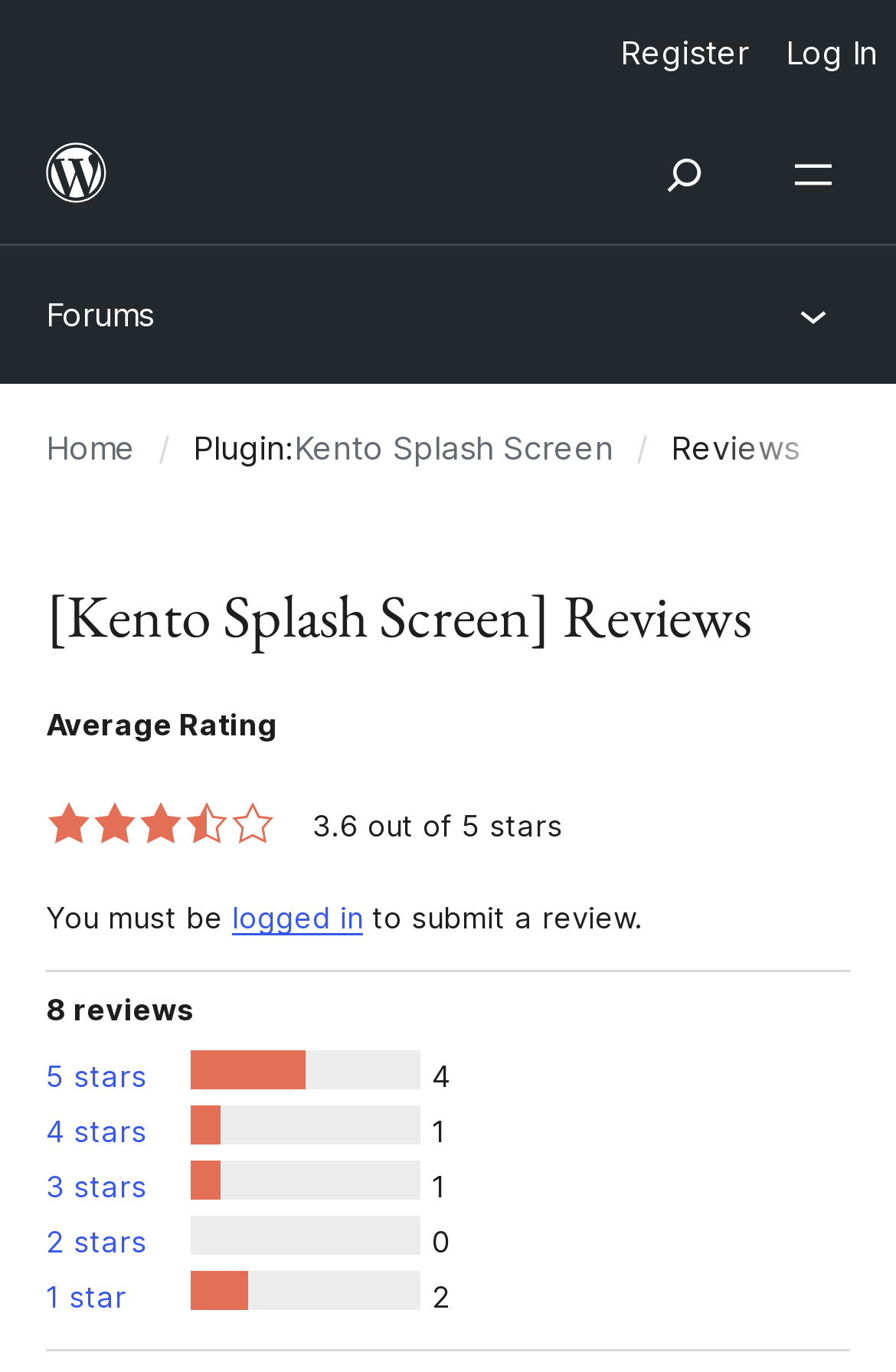Locate the bounding box coordinates of the segment that needs to be clicked to meet this instruction: "Submit a review".

[0.259, 0.657, 0.405, 0.682]